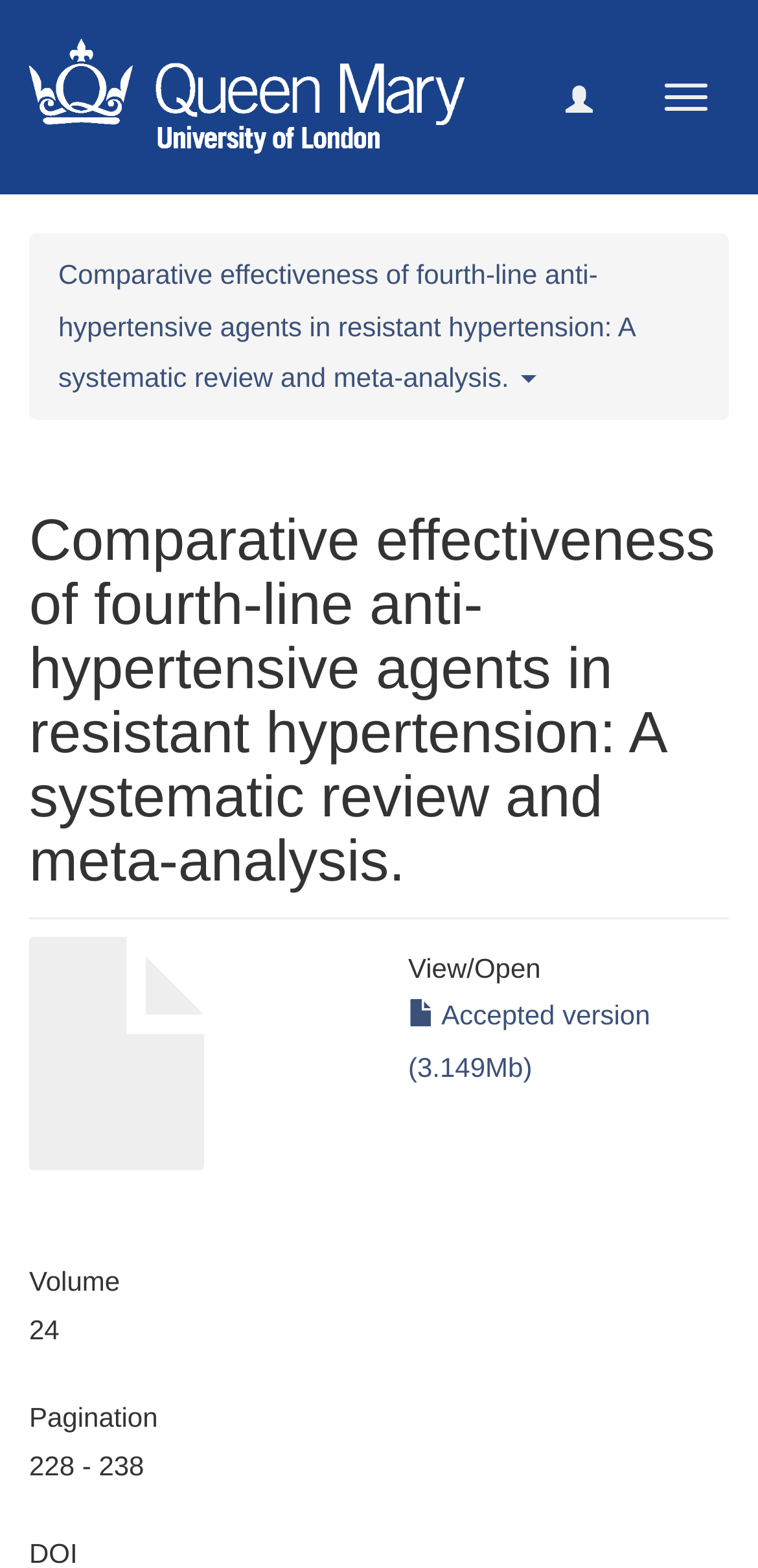Based on the element description "Toggle navigation", predict the bounding box coordinates of the UI element.

[0.849, 0.041, 0.962, 0.083]